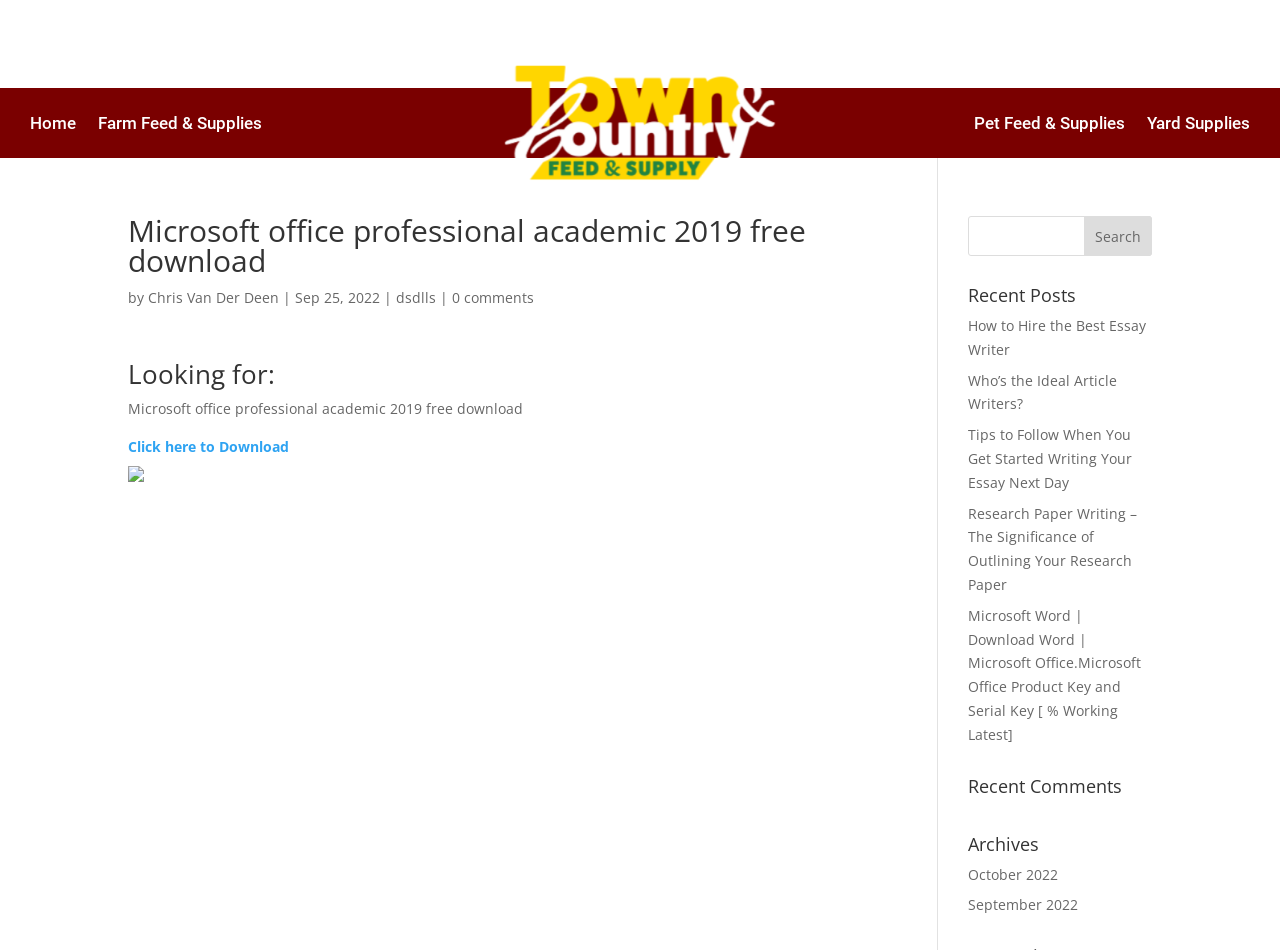Highlight the bounding box coordinates of the element that should be clicked to carry out the following instruction: "Download Microsoft office professional academic 2019". The coordinates must be given as four float numbers ranging from 0 to 1, i.e., [left, top, right, bottom].

[0.1, 0.46, 0.226, 0.48]